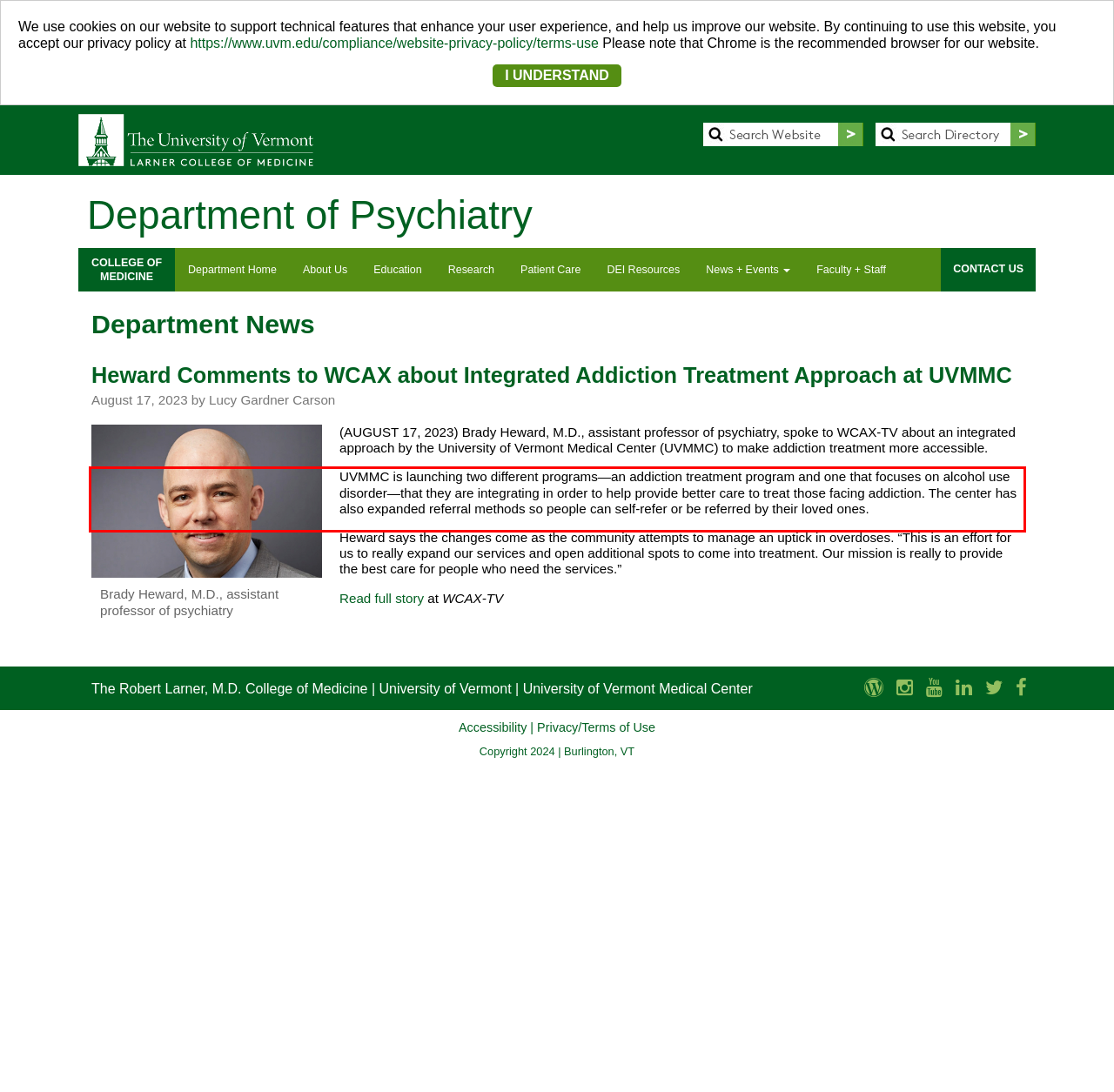Examine the screenshot of the webpage, locate the red bounding box, and perform OCR to extract the text contained within it.

UVMMC is launching two different programs—an addiction treatment program and one that focuses on alcohol use disorder—that they are integrating in order to help provide better care to treat those facing addiction. The center has also expanded referral methods so people can self-refer or be referred by their loved ones.